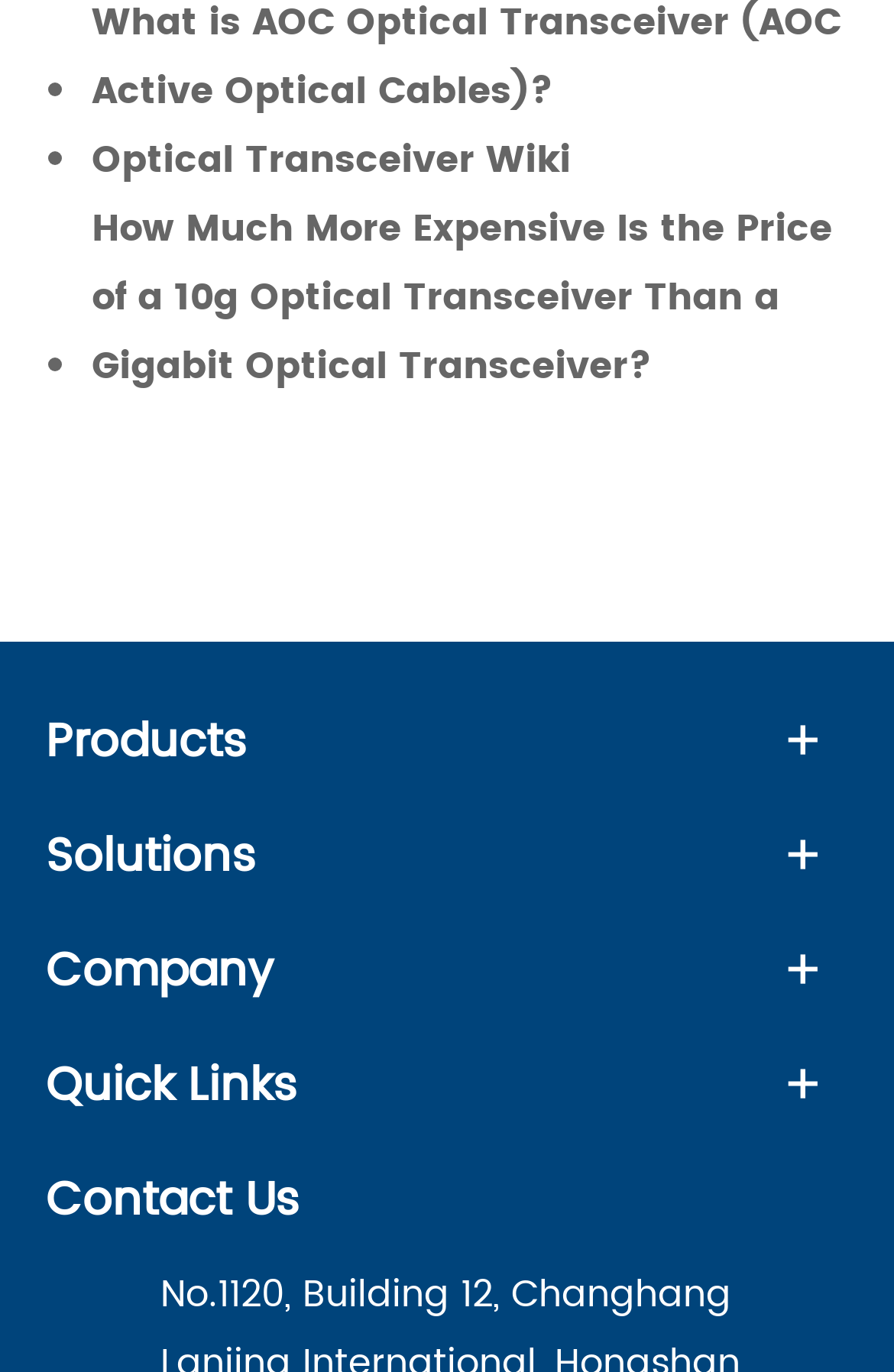What is the longest link text?
Please answer the question with a single word or phrase, referencing the image.

How Much More Expensive Is the Price of a 10g Optical Transceiver Than a Gigabit Optical Transceiver?